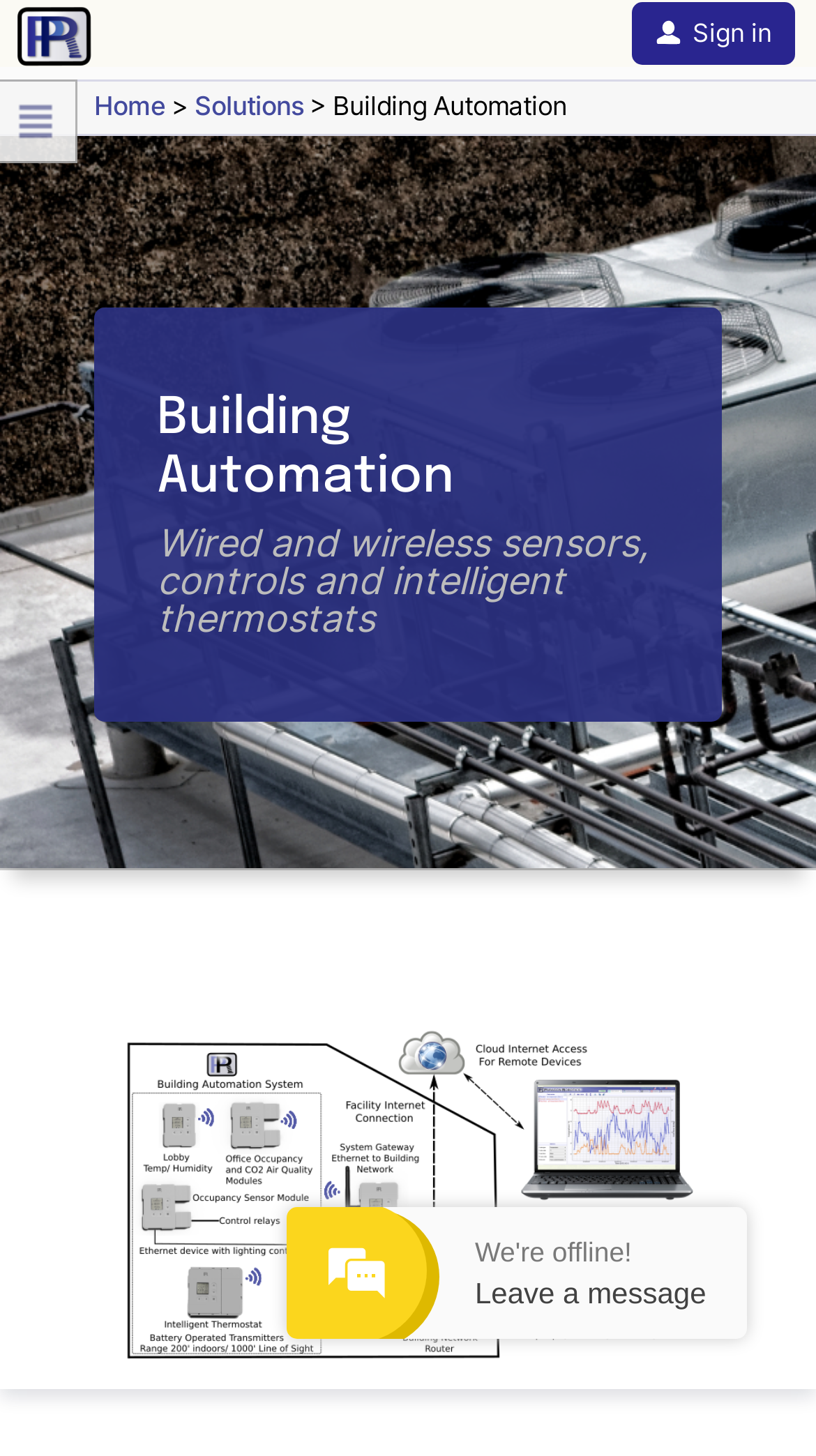Is the server currently online? Look at the image and give a one-word or short phrase answer.

No